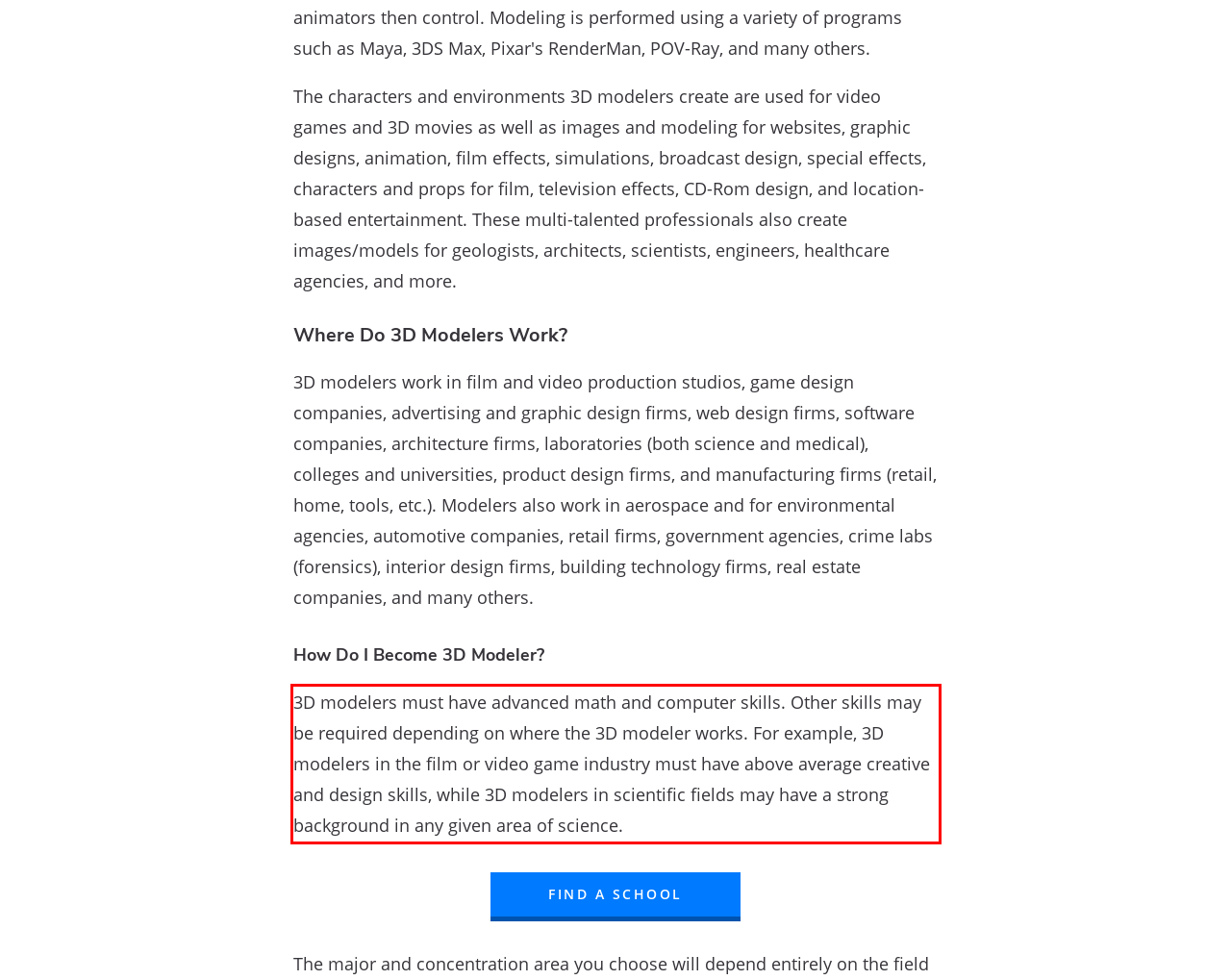Given a screenshot of a webpage with a red bounding box, extract the text content from the UI element inside the red bounding box.

3D modelers must have advanced math and computer skills. Other skills may be required depending on where the 3D modeler works. For example, 3D modelers in the film or video game industry must have above average creative and design skills, while 3D modelers in scientific fields may have a strong background in any given area of science.